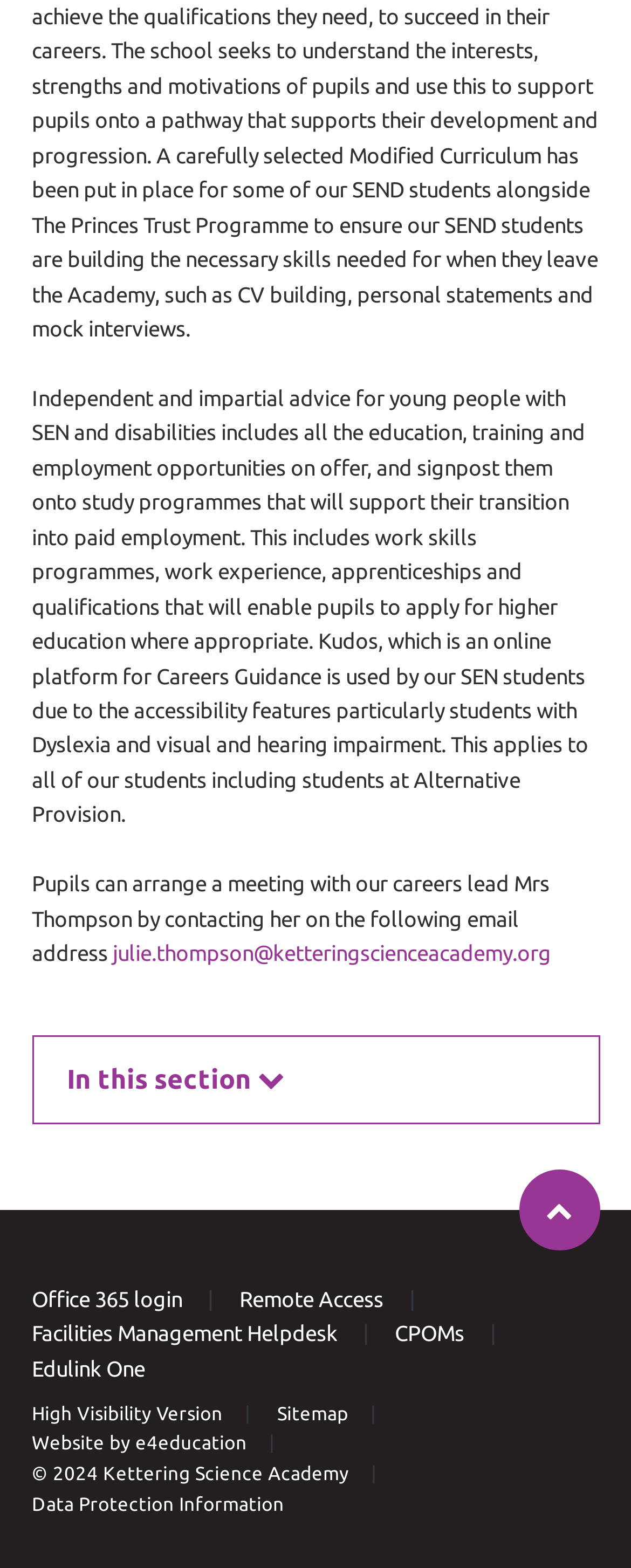What is the email address of Mrs Thompson?
Please answer the question with a single word or phrase, referencing the image.

julie.thompson@ketteringscienceacademy.org